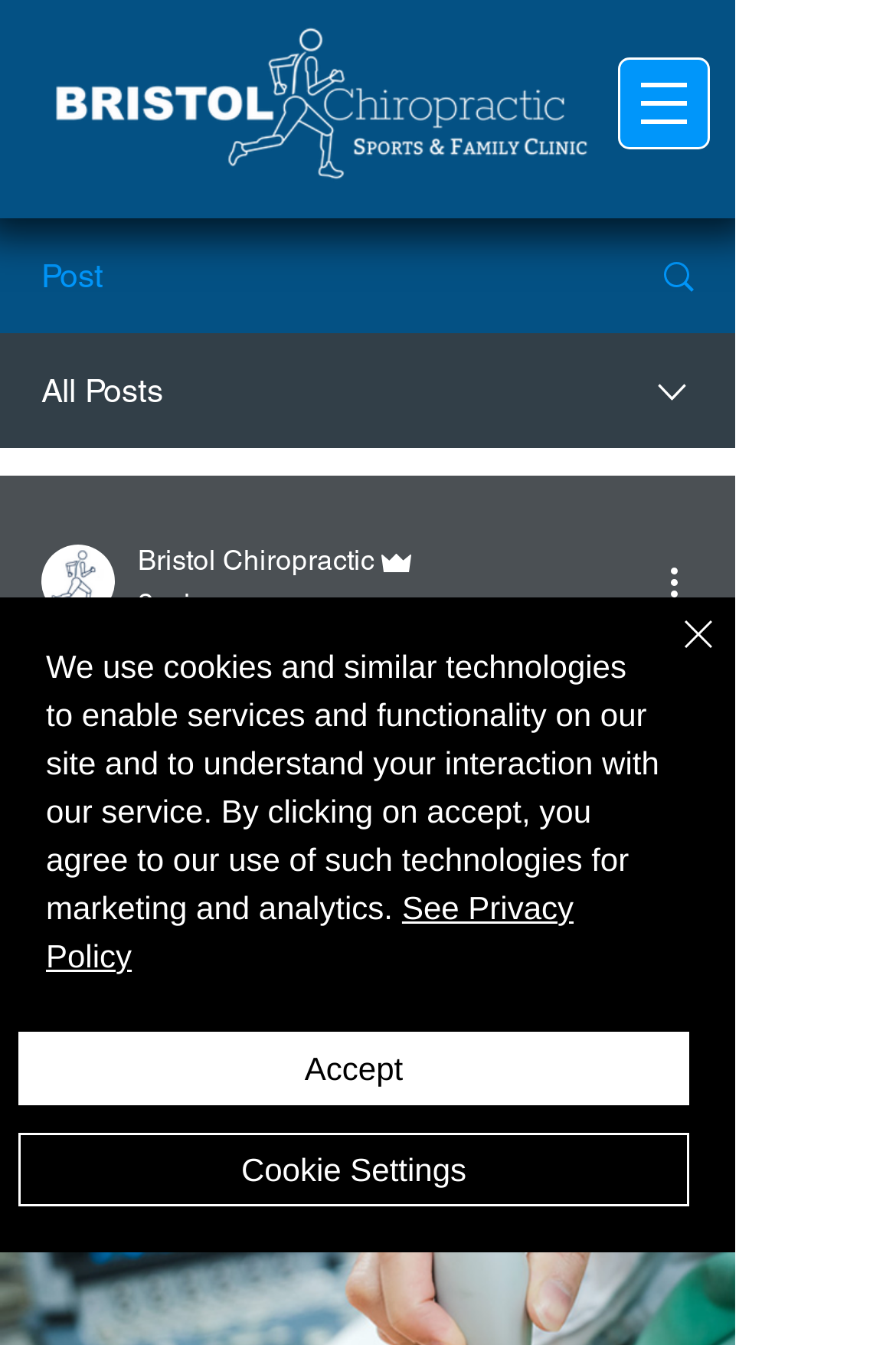Give a comprehensive overview of the webpage, including key elements.

The webpage appears to be a blog post or article about the potential of MSK ultrasound, with the title "Unveiling the Unseen: Exploring the Potential of MSK Ultrasound". At the top of the page, there is a logo or image of "Bristol Chiropractic Sports massage Clinic Chiropractor Bristol" with a corresponding link. 

Below the logo, there is a navigation menu labeled "Site" with a dropdown button. The menu contains several options, including "Post" and "All Posts", each with a corresponding image. 

To the right of the navigation menu, there is a section with a combobox that allows users to select from a list of options. Below the combobox, there are links to the writer's profile picture and name, as well as the name "Bristol Chiropractic Admin". 

The main content of the page is the article itself, which is headed by the title "Unveiling the Unseen: Exploring the Potential of MSK Ultrasound". The article appears to be a lengthy piece of text, but the exact content is not specified. 

At the bottom of the page, there is a button labeled "Quick actions" and an alert message about the use of cookies on the site. The alert message includes links to the privacy policy and buttons to accept or customize cookie settings. There is also a button to close the alert message.